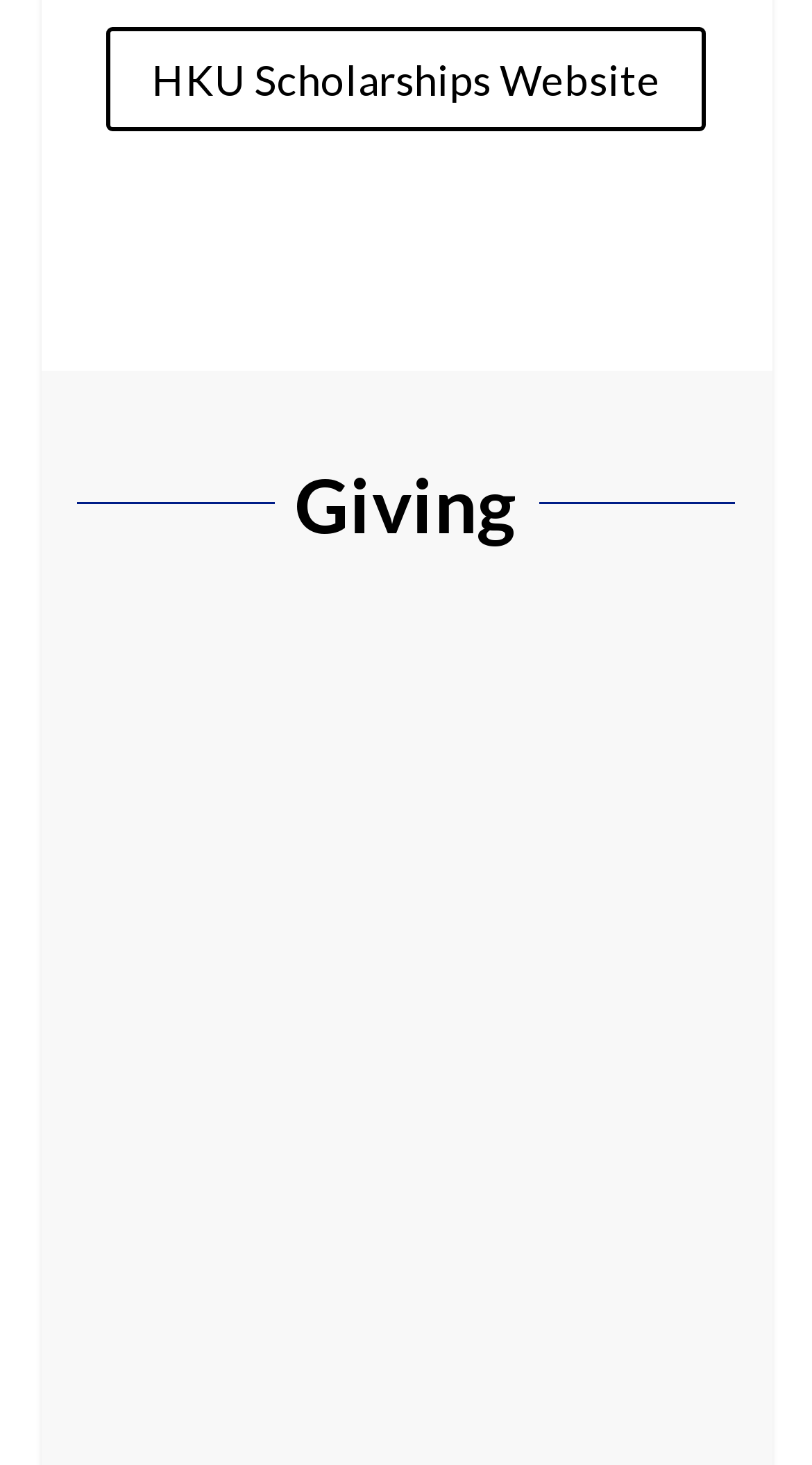Reply to the question with a brief word or phrase: What is the purpose of the Rosie Young 90 Medal?

For outstanding young woman scholars